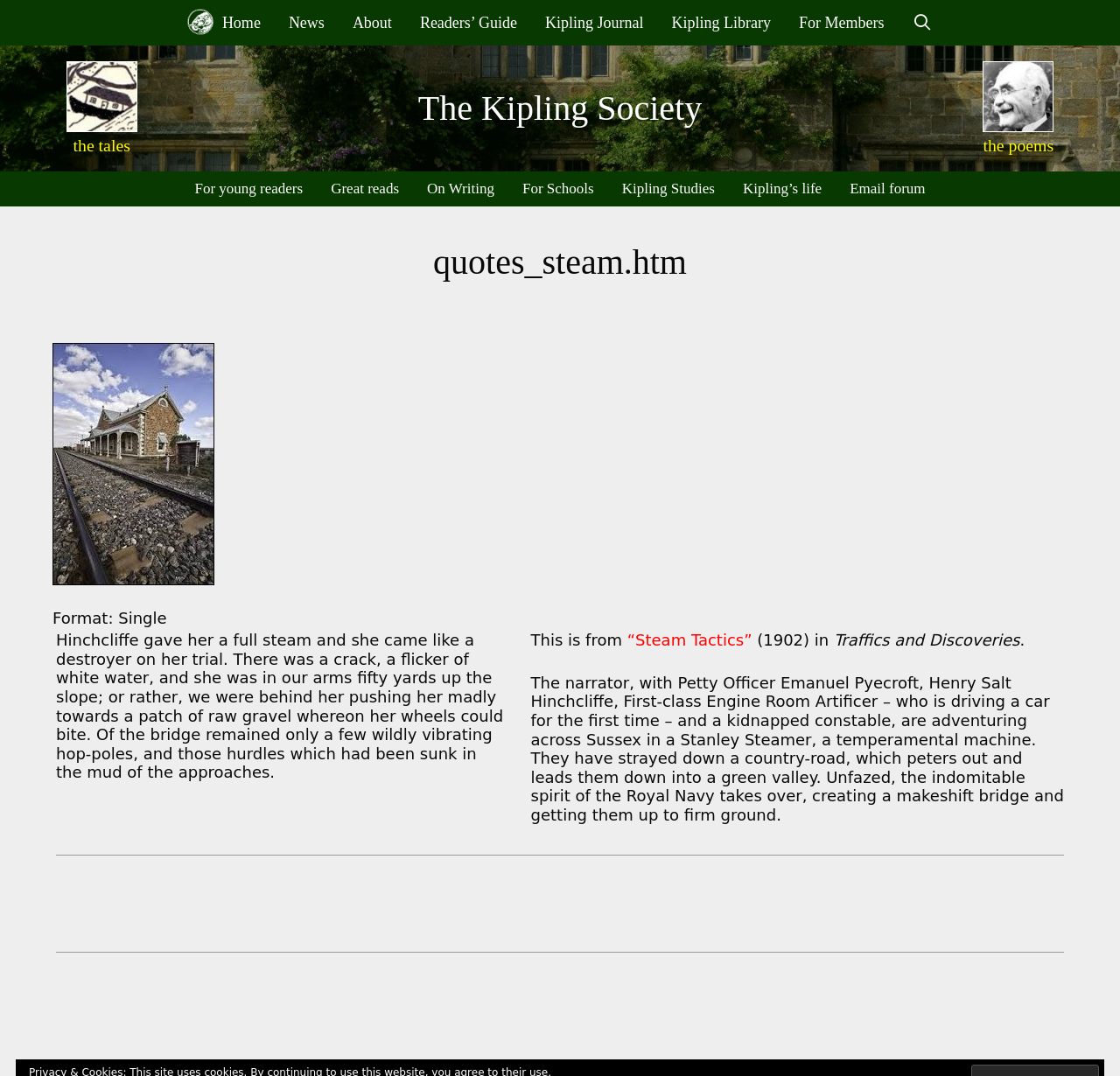Ascertain the bounding box coordinates for the UI element detailed here: "News". The coordinates should be provided as [left, top, right, bottom] with each value being a float between 0 and 1.

[0.245, 0.0, 0.302, 0.042]